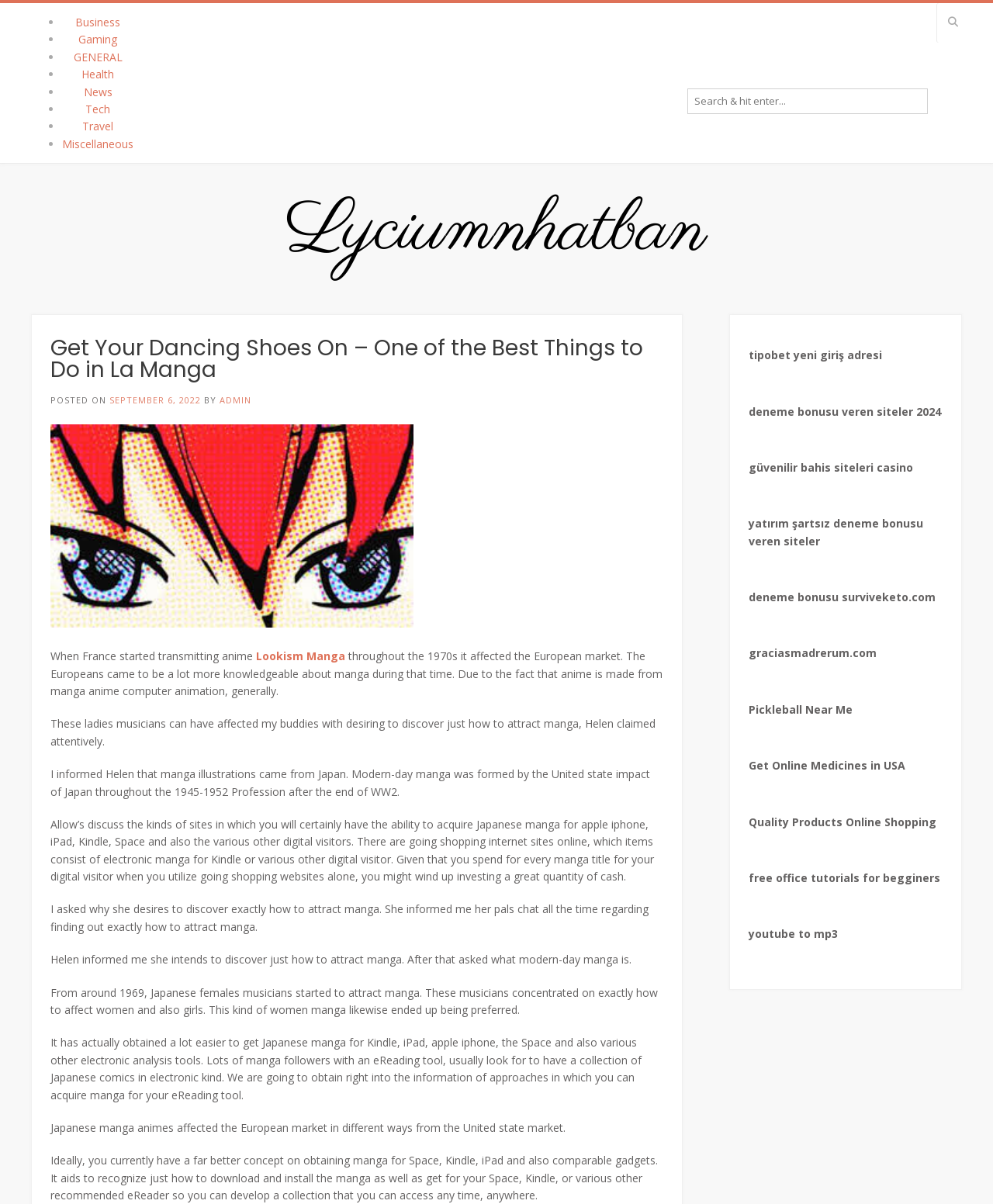Refer to the image and provide an in-depth answer to the question: 
What is the topic of the article?

The topic of the article can be determined by reading the content of the webpage, which discusses the history and evolution of manga, its influence on European markets, and how to acquire Japanese manga for digital readers.